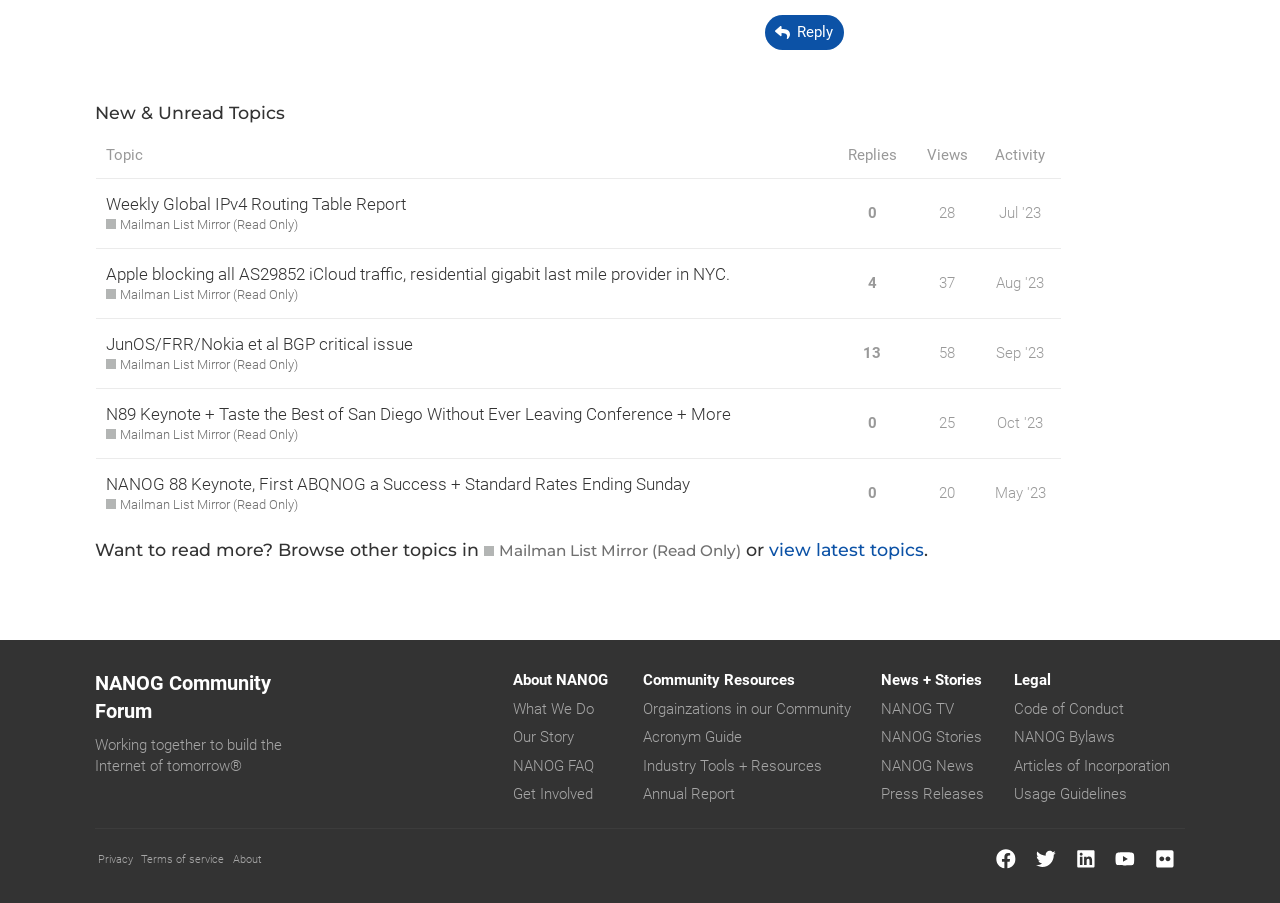Bounding box coordinates should be in the format (top-left x, top-left y, bottom-right x, bottom-right y) and all values should be floating point numbers between 0 and 1. Determine the bounding box coordinate for the UI element described as: Grafting Tools

None